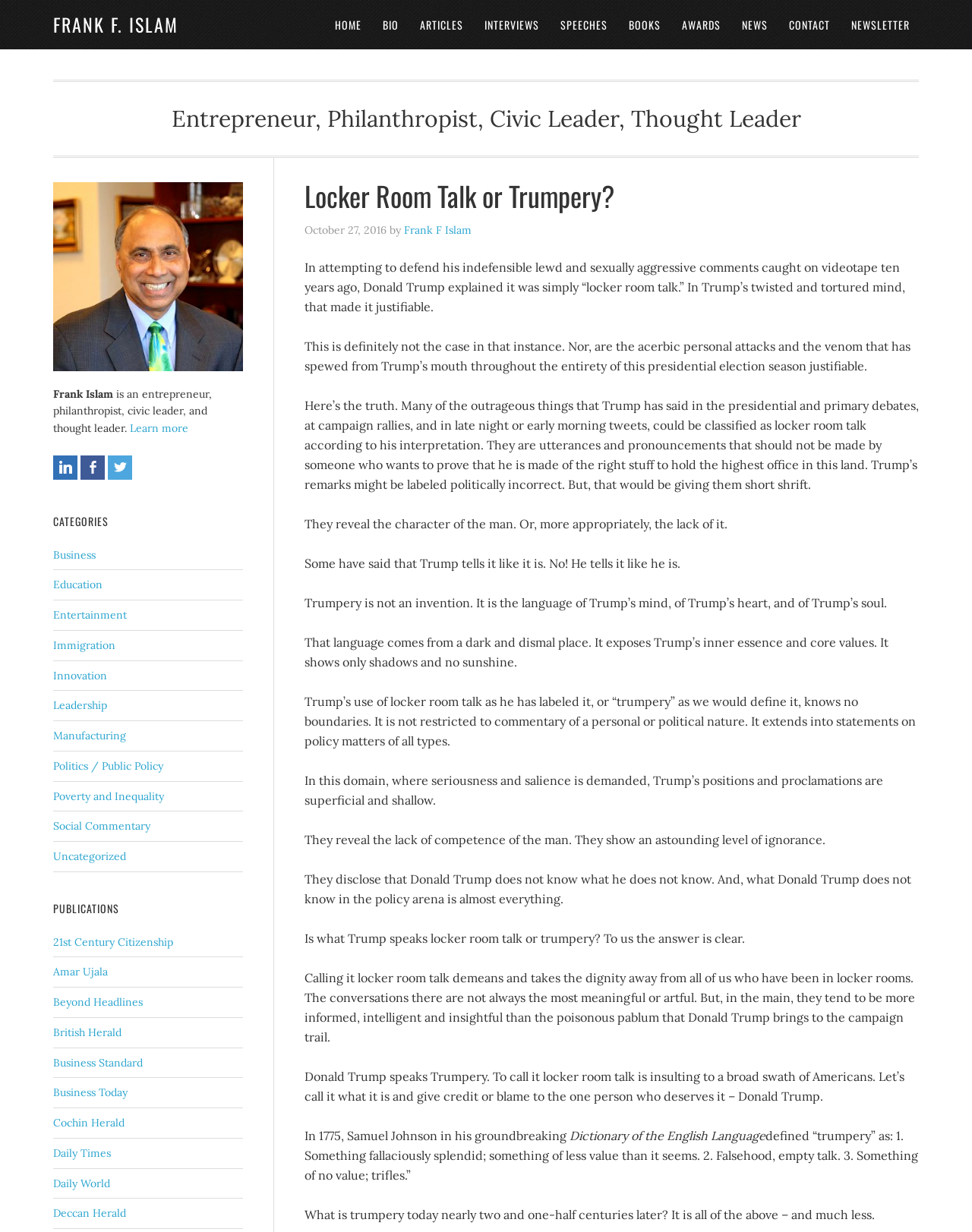What is the category of the article '21st Century Citizenship'?
Look at the image and construct a detailed response to the question.

The article '21st Century Citizenship' is listed under the 'PUBLICATIONS' section of the webpage, which suggests that it belongs to the category of publications.